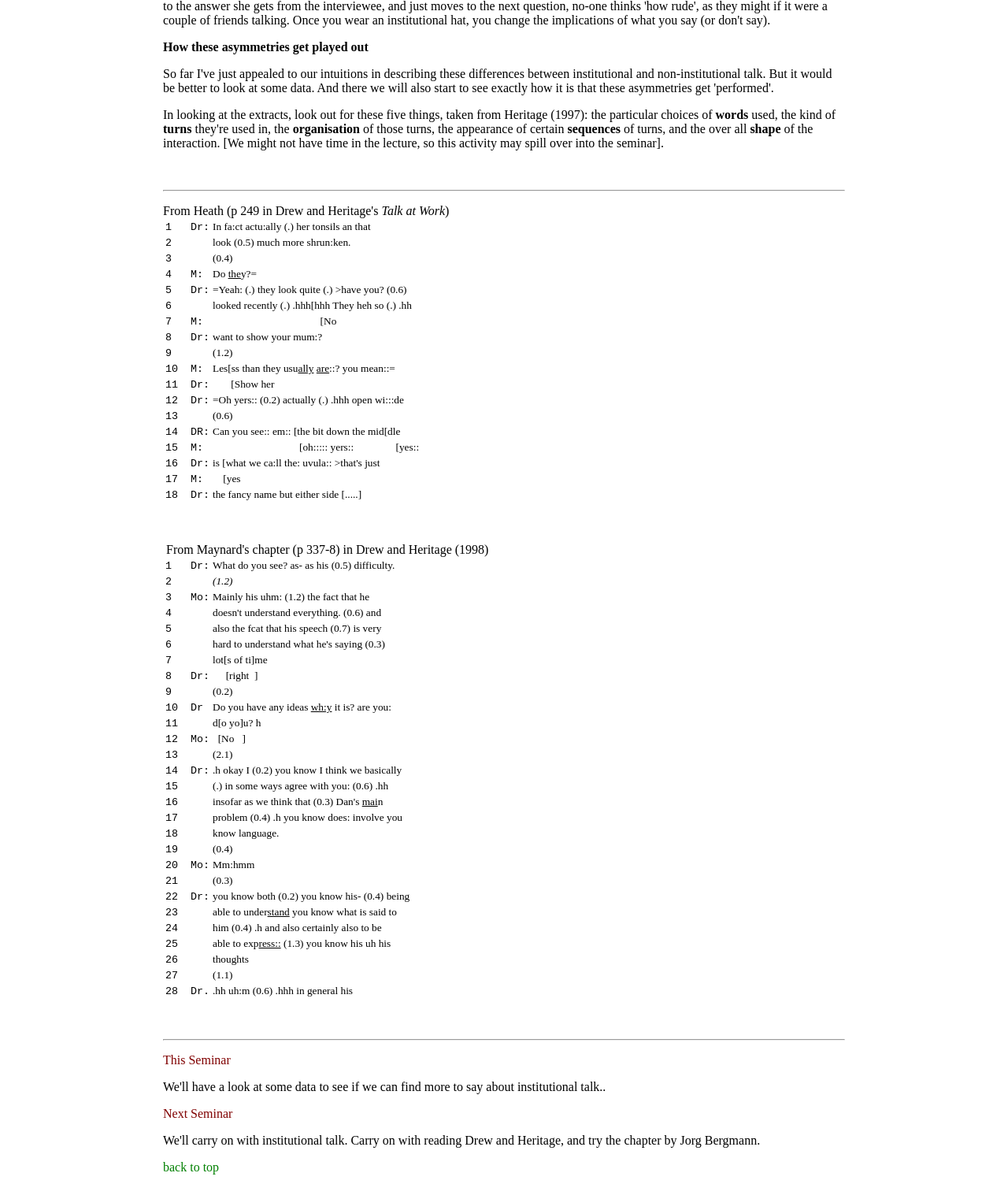Using the given element description, provide the bounding box coordinates (top-left x, top-left y, bottom-right x, bottom-right y) for the corresponding UI element in the screenshot: About Us The Consultants bvba

None